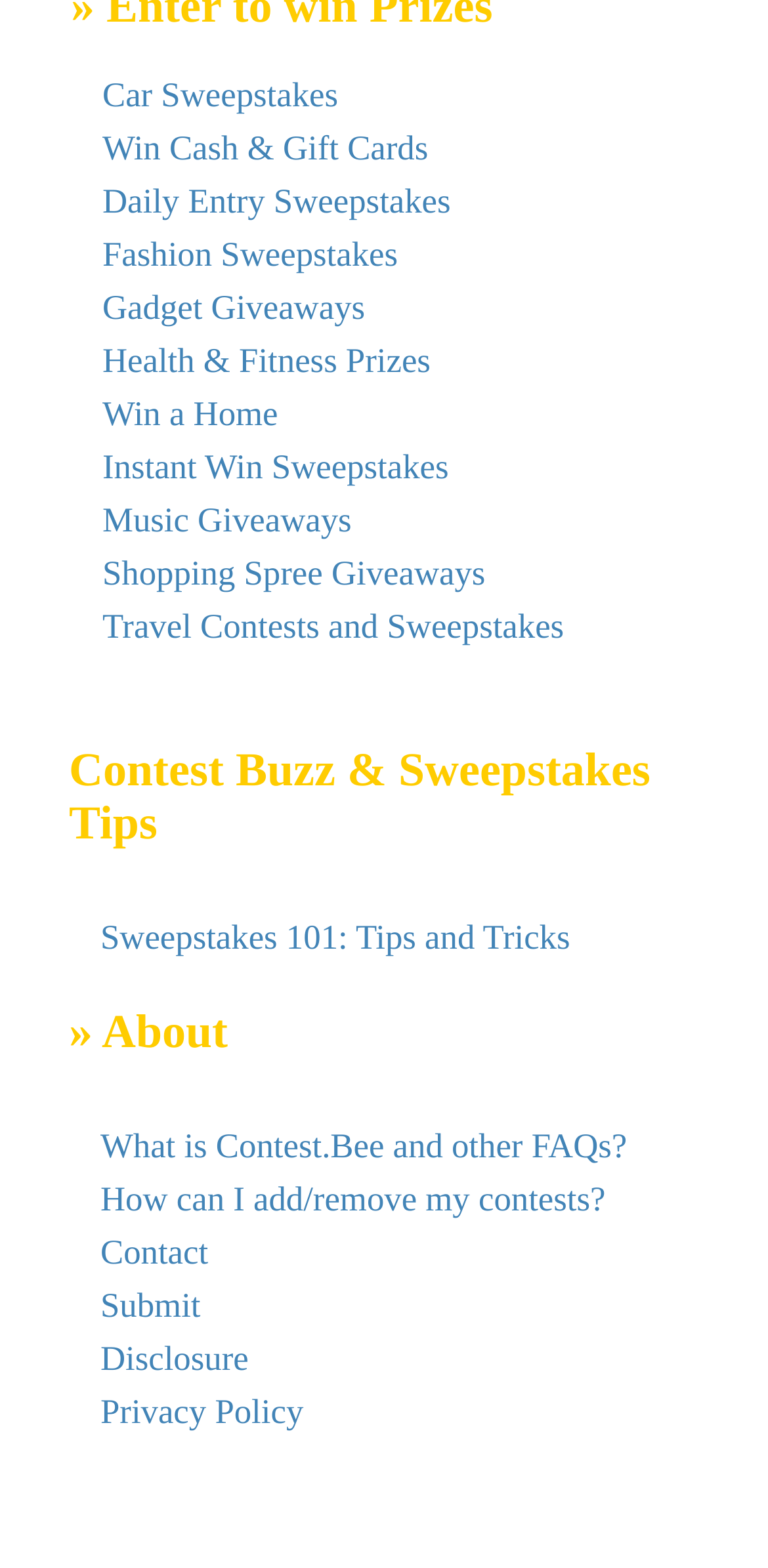How many links are there in the 'About' section?
With the help of the image, please provide a detailed response to the question.

The 'About' section contains four links: 'What is Contest.Bee and other FAQs?', 'How can I add/remove my contests?', 'Contact', and 'Submit'.